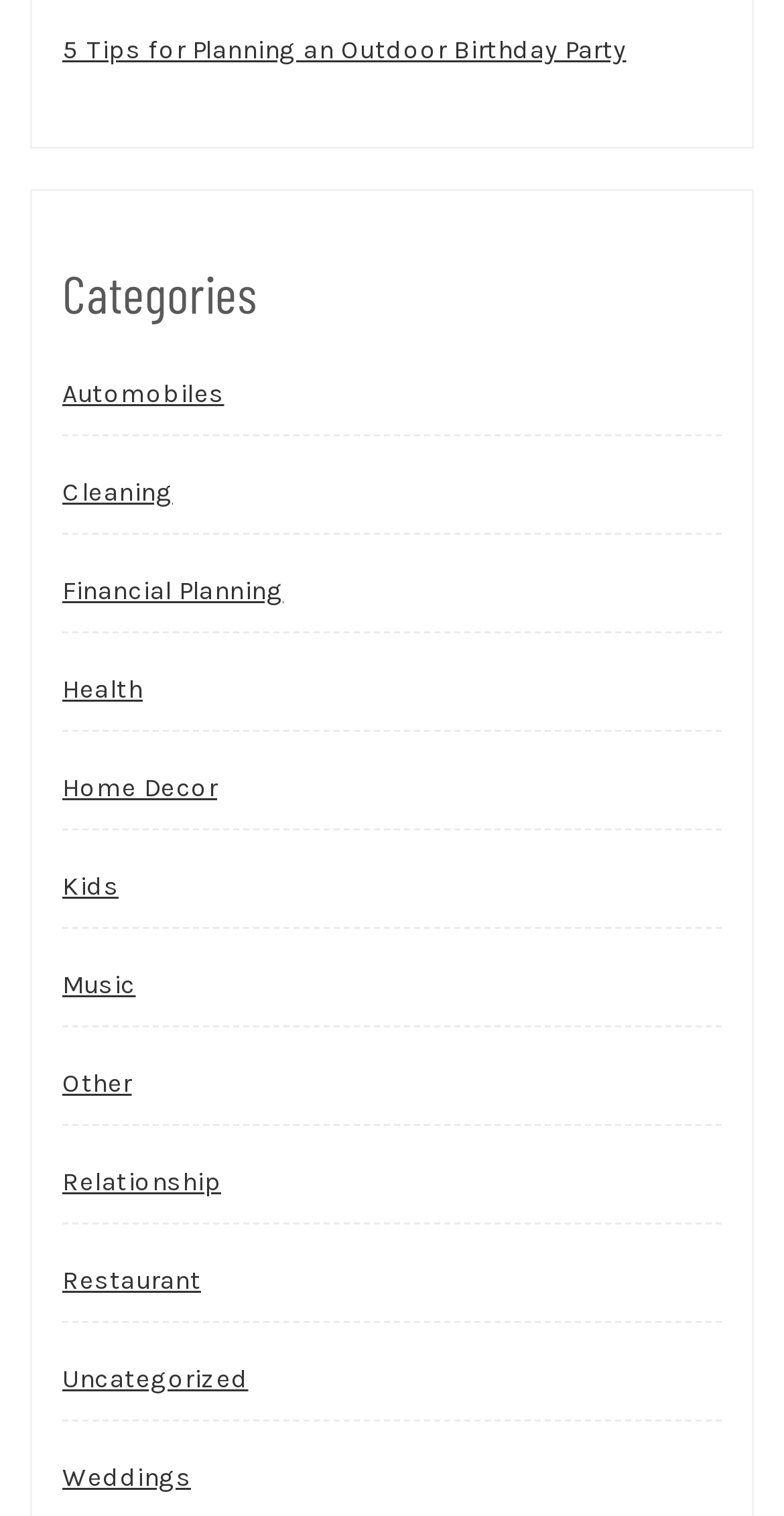Determine the bounding box coordinates for the clickable element required to fulfill the instruction: "explore automobiles". Provide the coordinates as four float numbers between 0 and 1, i.e., [left, top, right, bottom].

[0.079, 0.234, 0.286, 0.287]